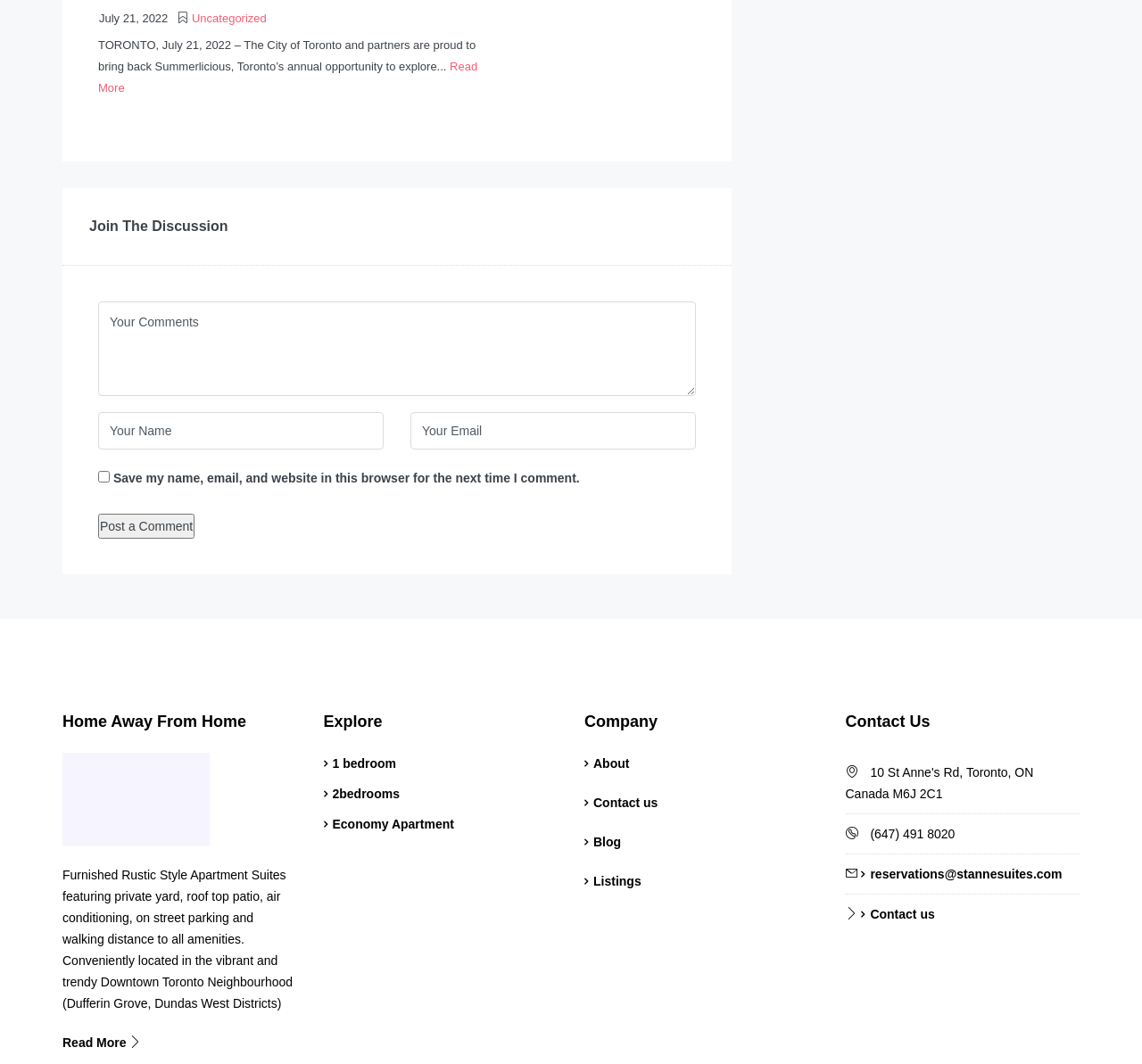Answer the question using only a single word or phrase: 
What is the purpose of the 'Summerlicious' event?

To explore Toronto's annual opportunity